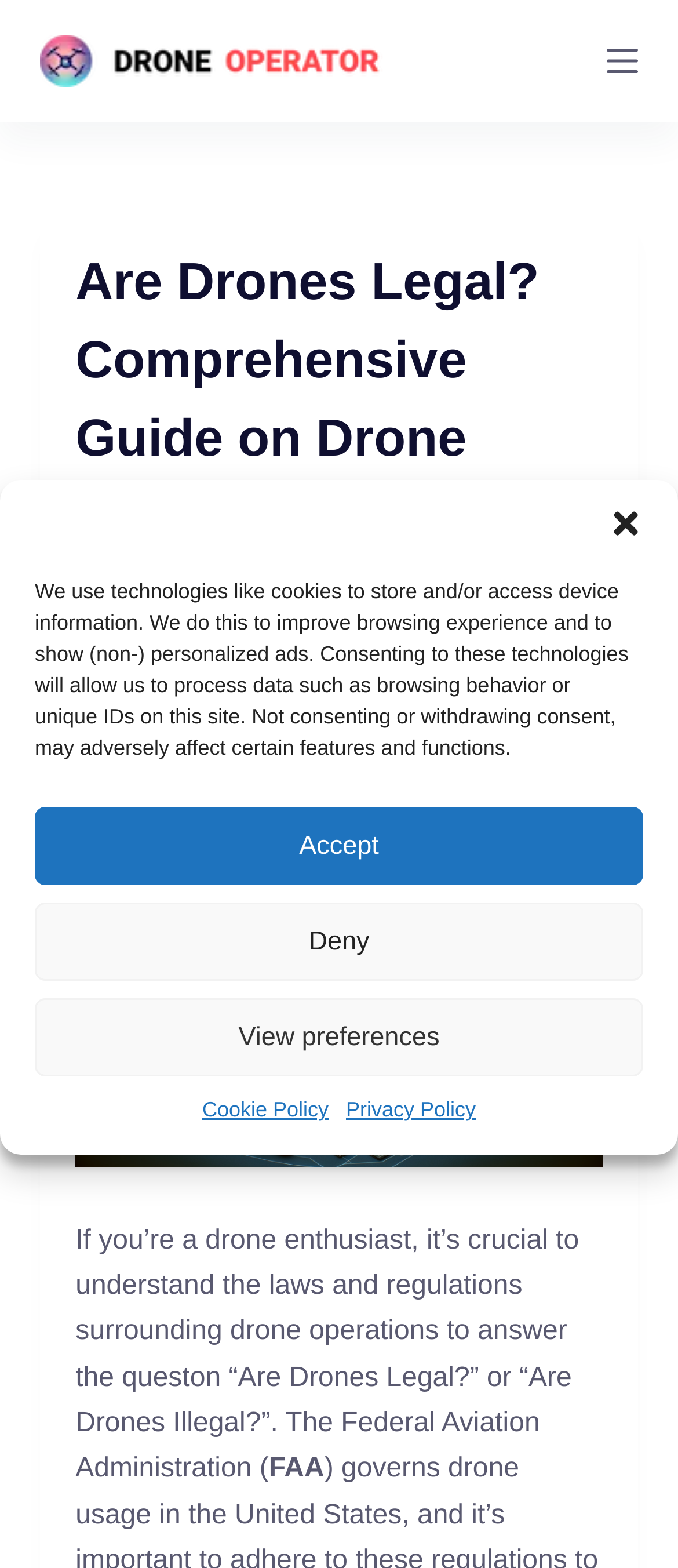Show the bounding box coordinates of the region that should be clicked to follow the instruction: "Click the 'Close dialog' button."

[0.897, 0.323, 0.949, 0.345]